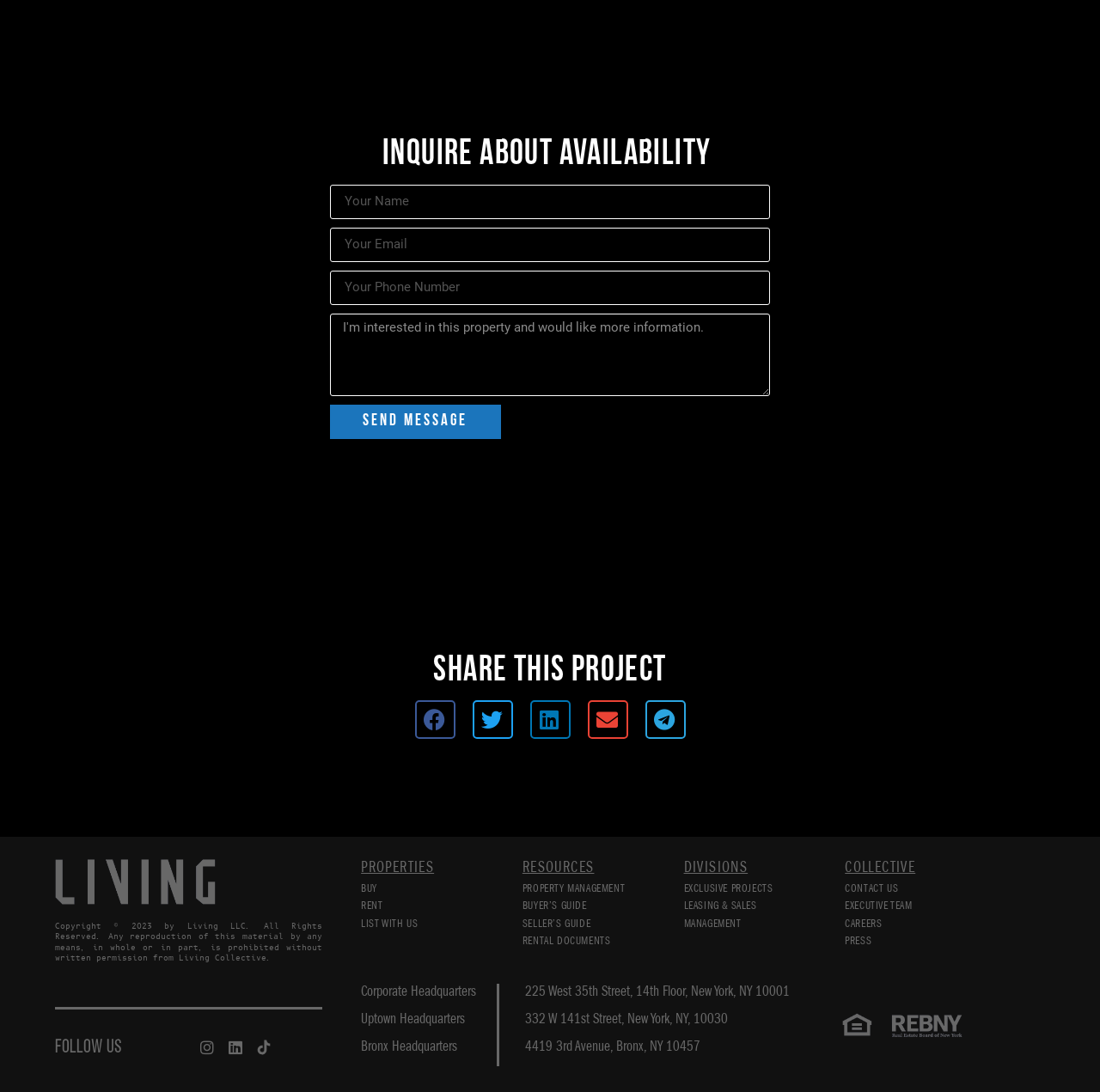How many social media platforms can be shared on?
Give a single word or phrase as your answer by examining the image.

6